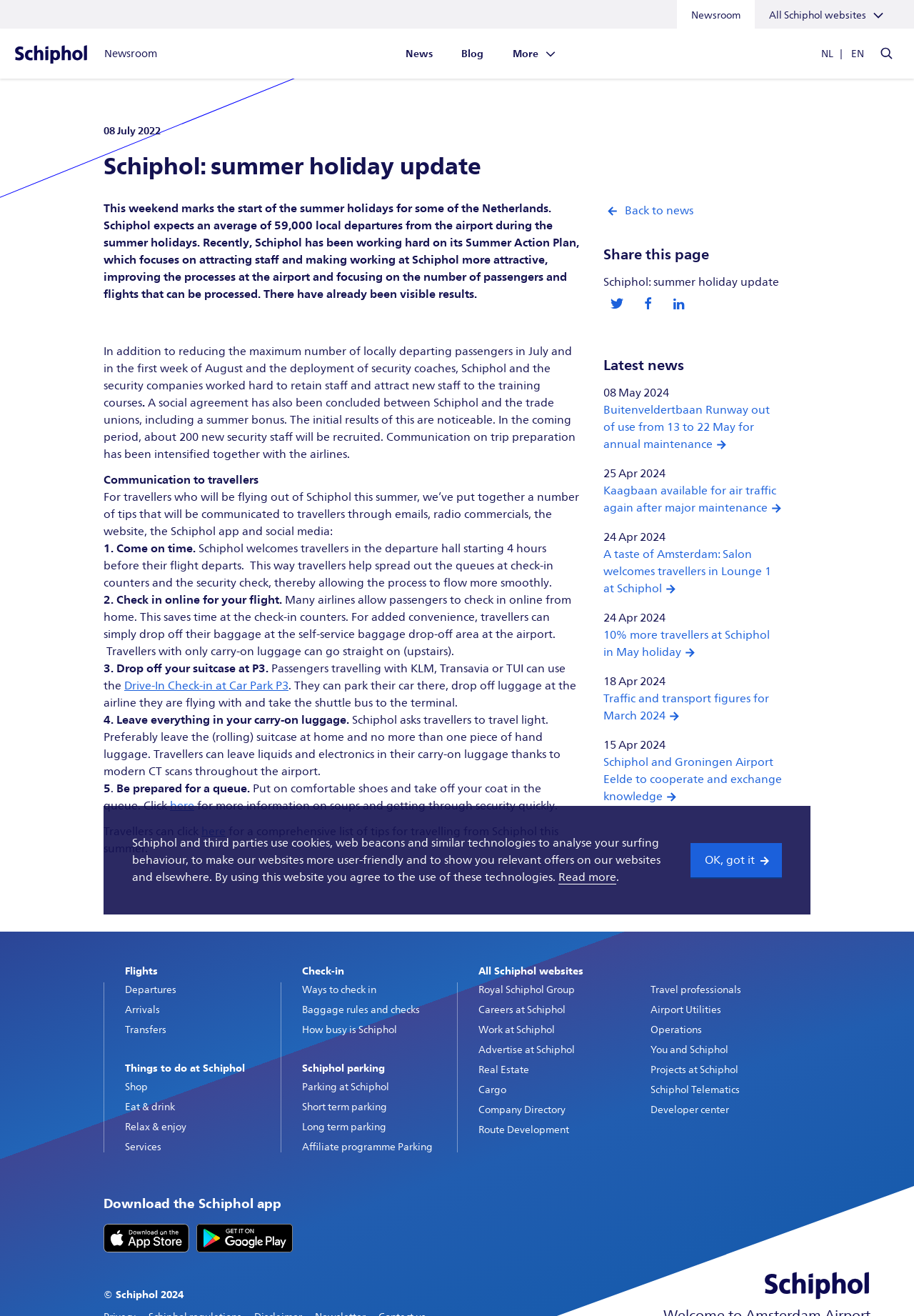Point out the bounding box coordinates of the section to click in order to follow this instruction: "Search for something".

[0.955, 0.022, 0.984, 0.06]